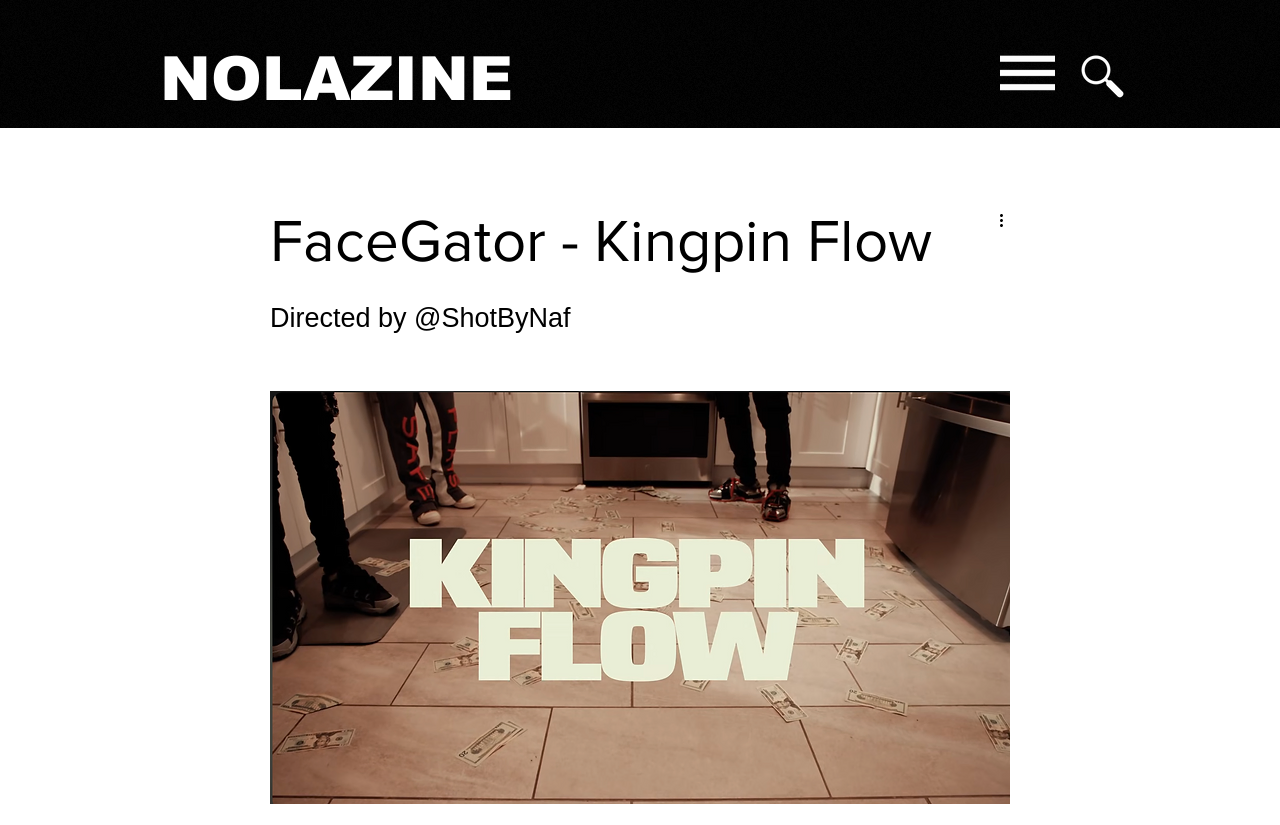What is the name of the website or platform that this webpage is a part of?
From the image, respond with a single word or phrase.

NOLAZINE